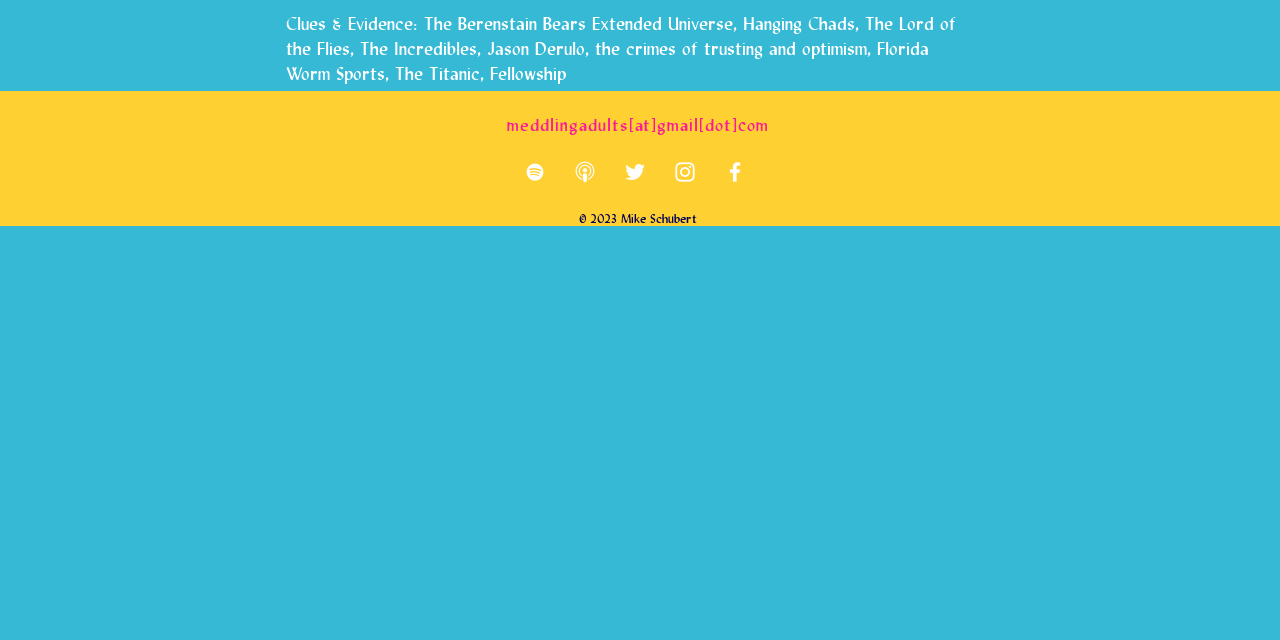Find the coordinates for the bounding box of the element with this description: "aria-label="Instagram"".

[0.525, 0.249, 0.545, 0.289]